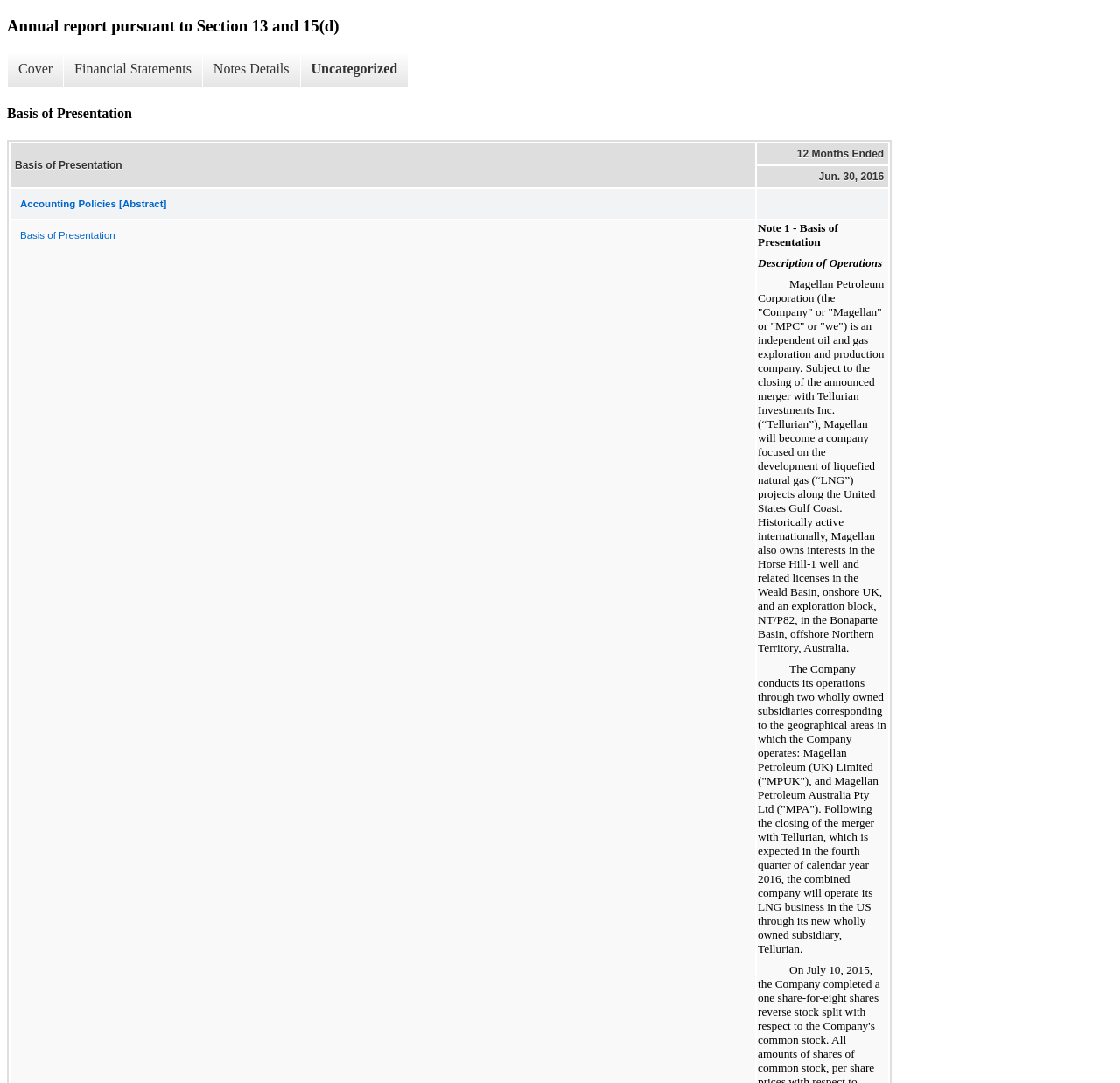Please examine the image and answer the question with a detailed explanation:
How many links are there in the first section?

The first section has four links: 'Cover', 'Financial Statements', 'Notes Details', and 'Uncategorized', which are located at the top of the page with bounding boxes of [0.006, 0.048, 0.056, 0.08], [0.056, 0.048, 0.18, 0.08], [0.18, 0.048, 0.268, 0.08], and [0.268, 0.048, 0.364, 0.08] respectively.